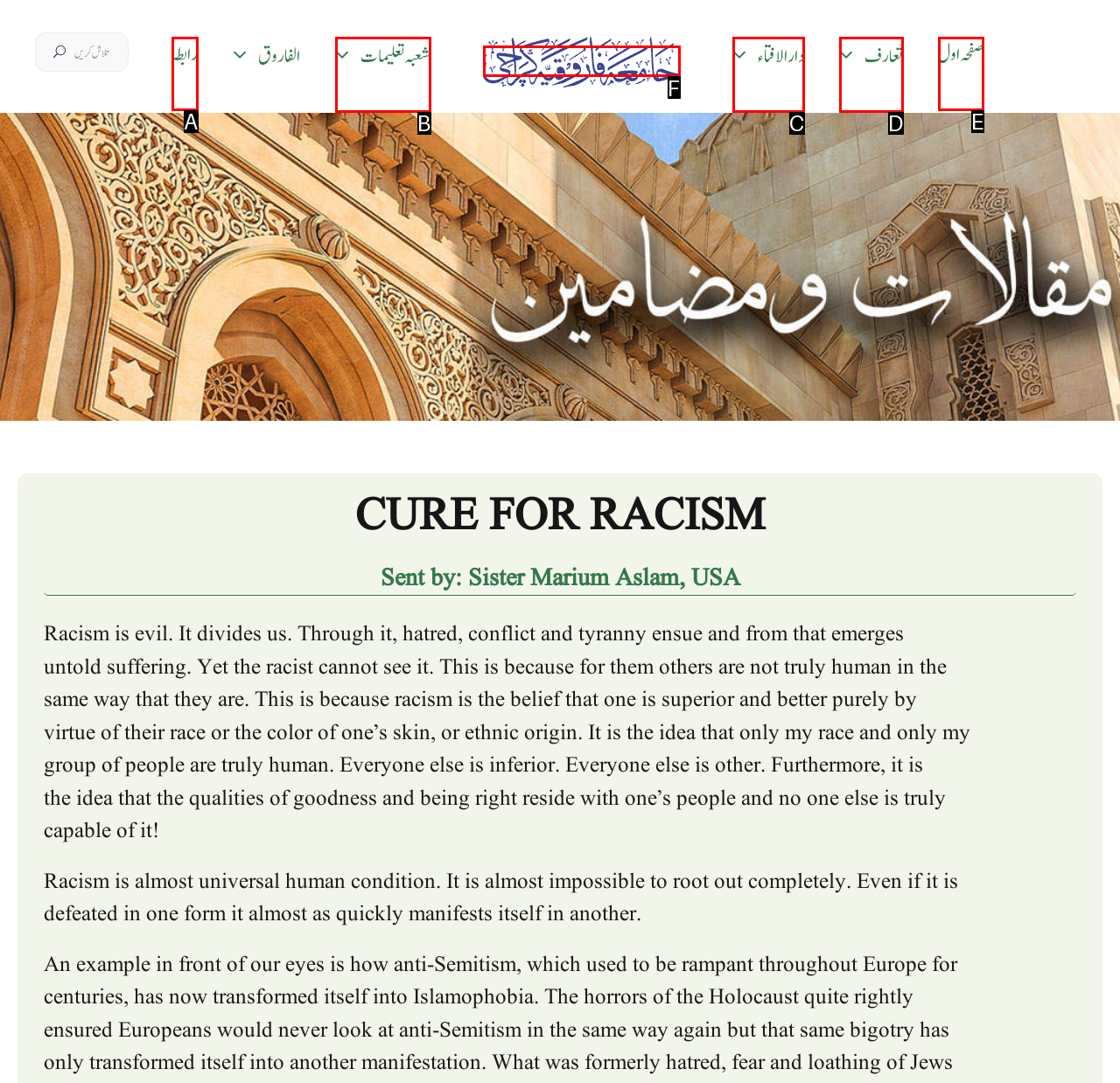From the options provided, determine which HTML element best fits the description: شعبہ تعلیمات. Answer with the correct letter.

B